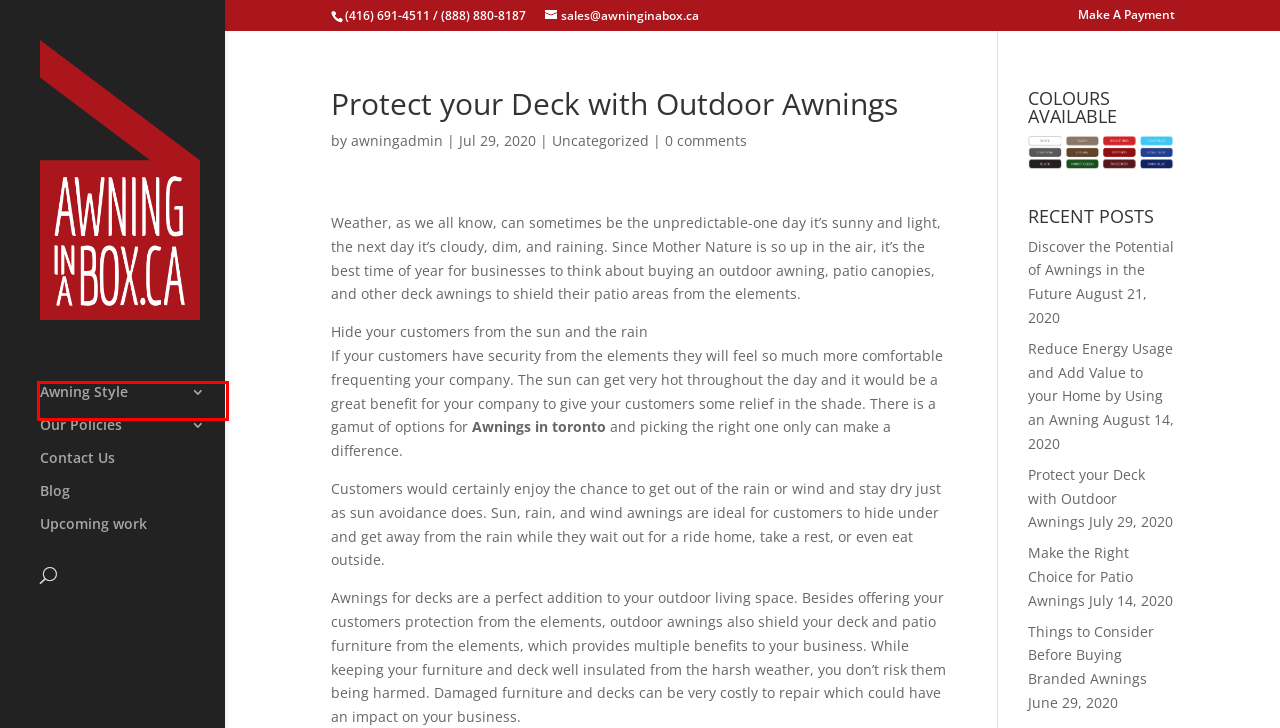Examine the screenshot of a webpage with a red rectangle bounding box. Select the most accurate webpage description that matches the new webpage after clicking the element within the bounding box. Here are the candidates:
A. Make the Right Choice for Patio Awnings | Awning In A Box
B. Our Awnings
C. Uncategorized | Awning In A Box
D. awningadmin | Awning In A Box
E. Discover the Potential of Awnings in the Future | Awning In A Box
F. Reduce Energy Usage and Add Value to your Home by Using an Awning | Awning In A Box
G. Home
H. Payments

B